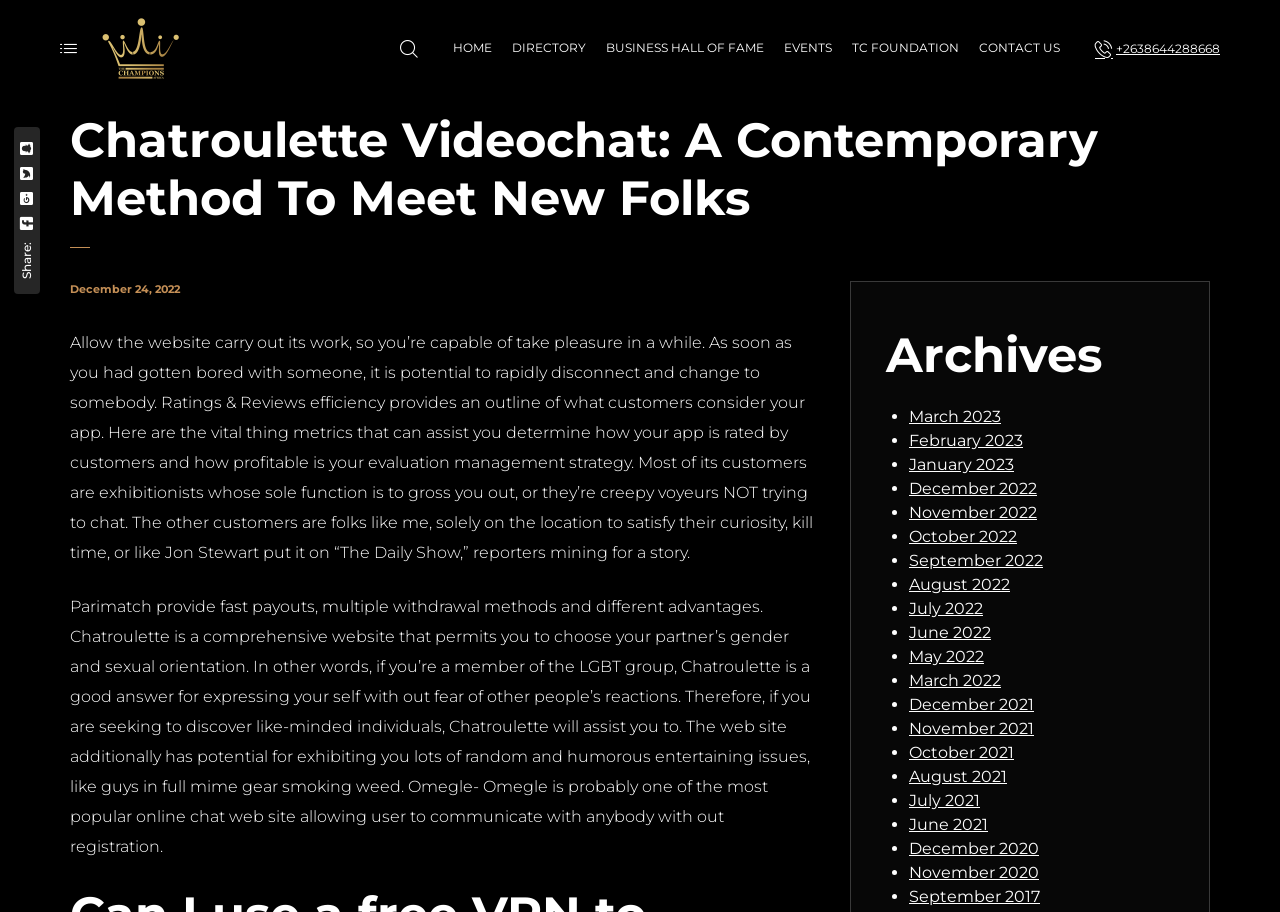Please identify the bounding box coordinates of the clickable region that I should interact with to perform the following instruction: "Click the CONTACT US link". The coordinates should be expressed as four float numbers between 0 and 1, i.e., [left, top, right, bottom].

[0.757, 0.012, 0.836, 0.094]